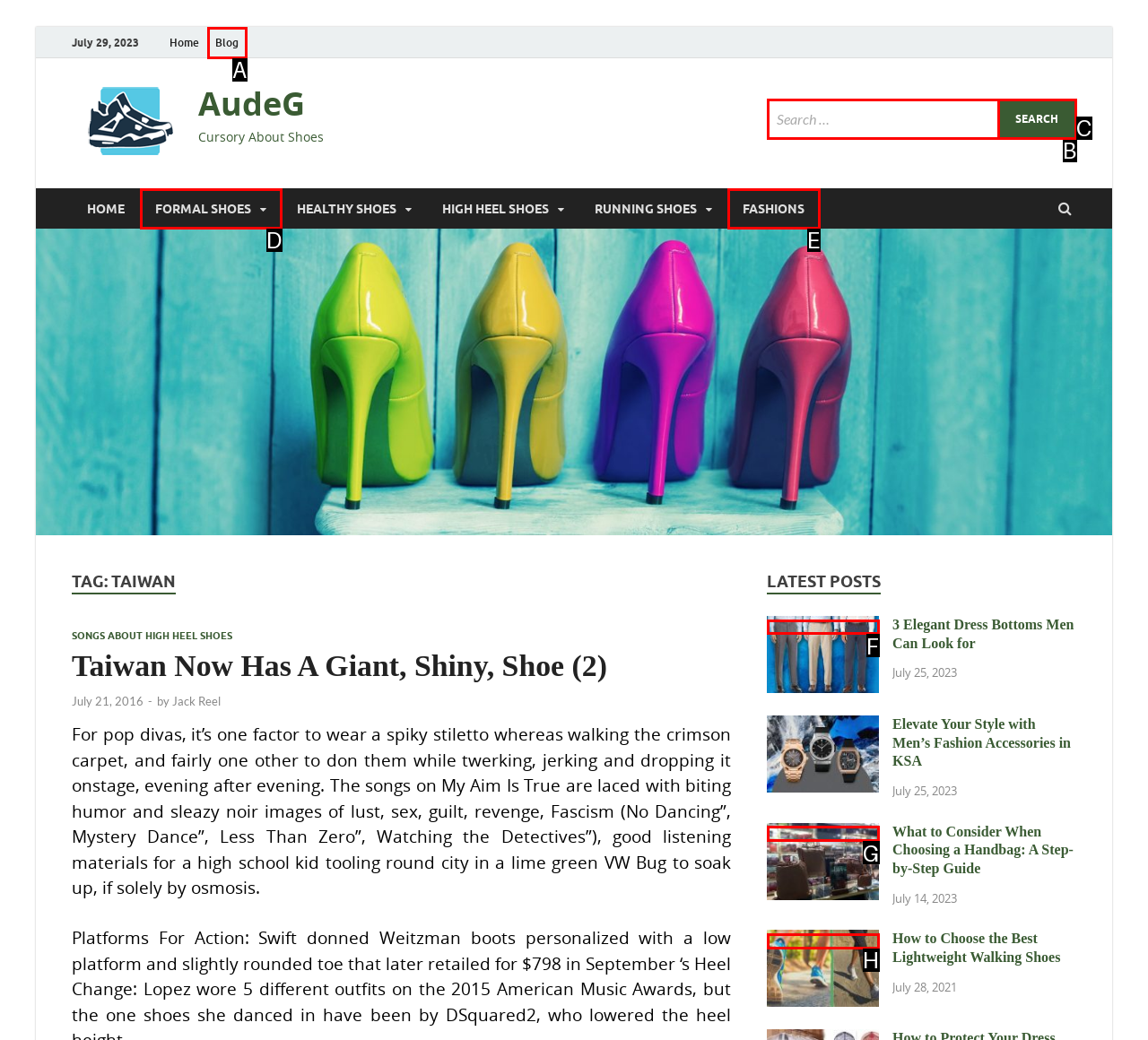Point out which UI element to click to complete this task: View latest post about 3 Elegant Dress Bottoms Men Can Look for
Answer with the letter corresponding to the right option from the available choices.

F